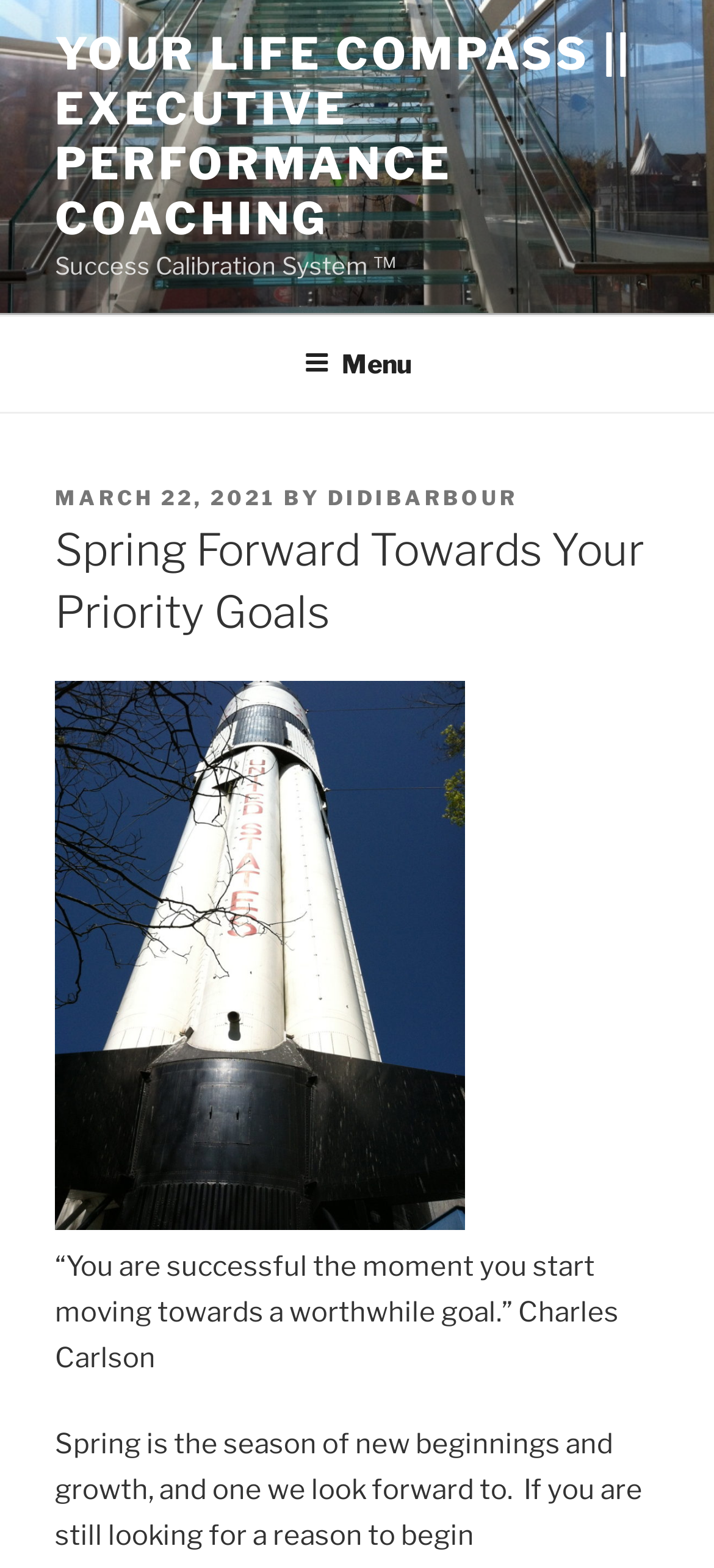Who is the author of the quote mentioned on the webpage?
Provide an in-depth and detailed answer to the question.

I found a StaticText element with the text '“You are successful the moment you start moving towards a worthwhile goal.” Charles Carlson' which suggests that Charles Carlson is the author of the quote mentioned on the webpage.